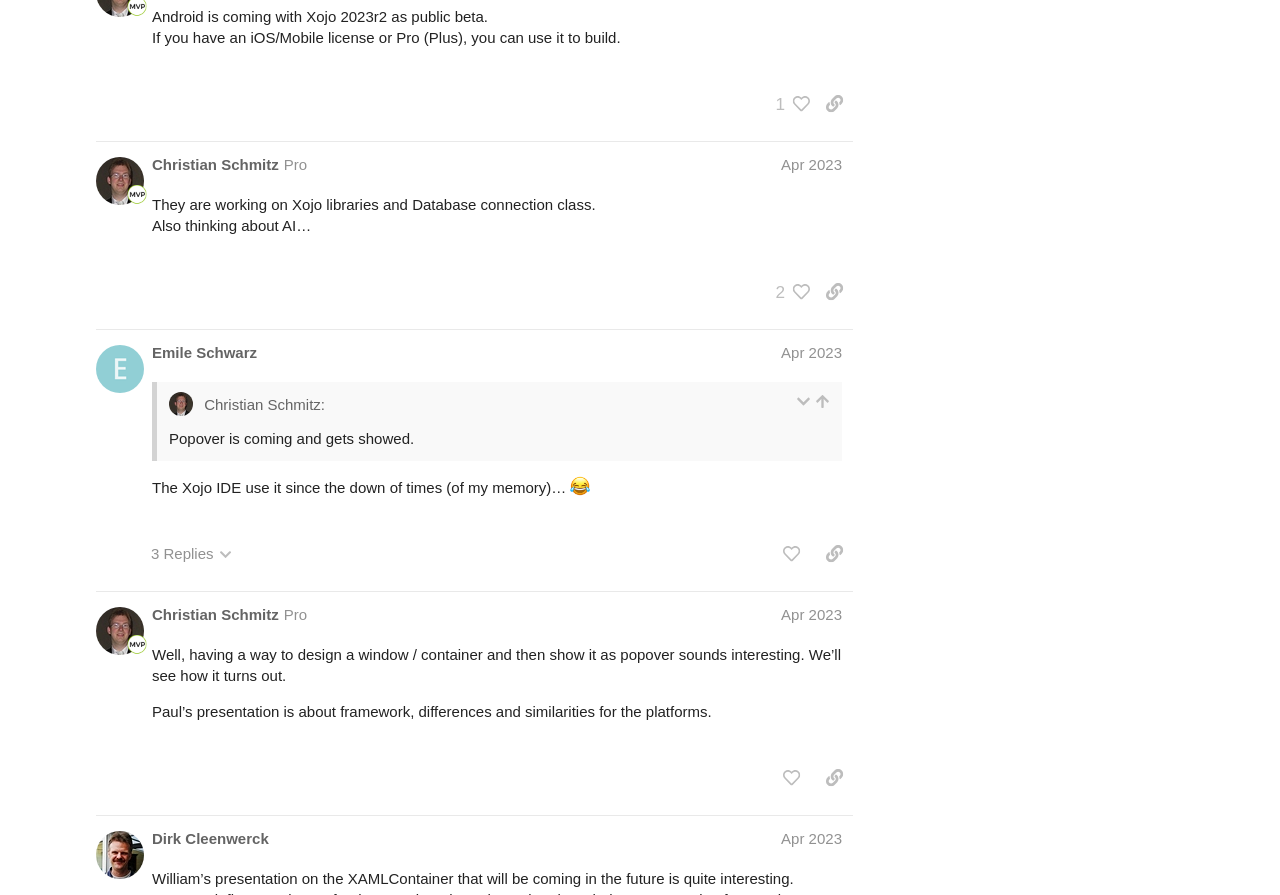What is the topic of the post by PhilippeP?
Using the details from the image, give an elaborate explanation to answer the question.

I read the text of the post by PhilippeP and found that it asks about the timeline for XAML and libraries.